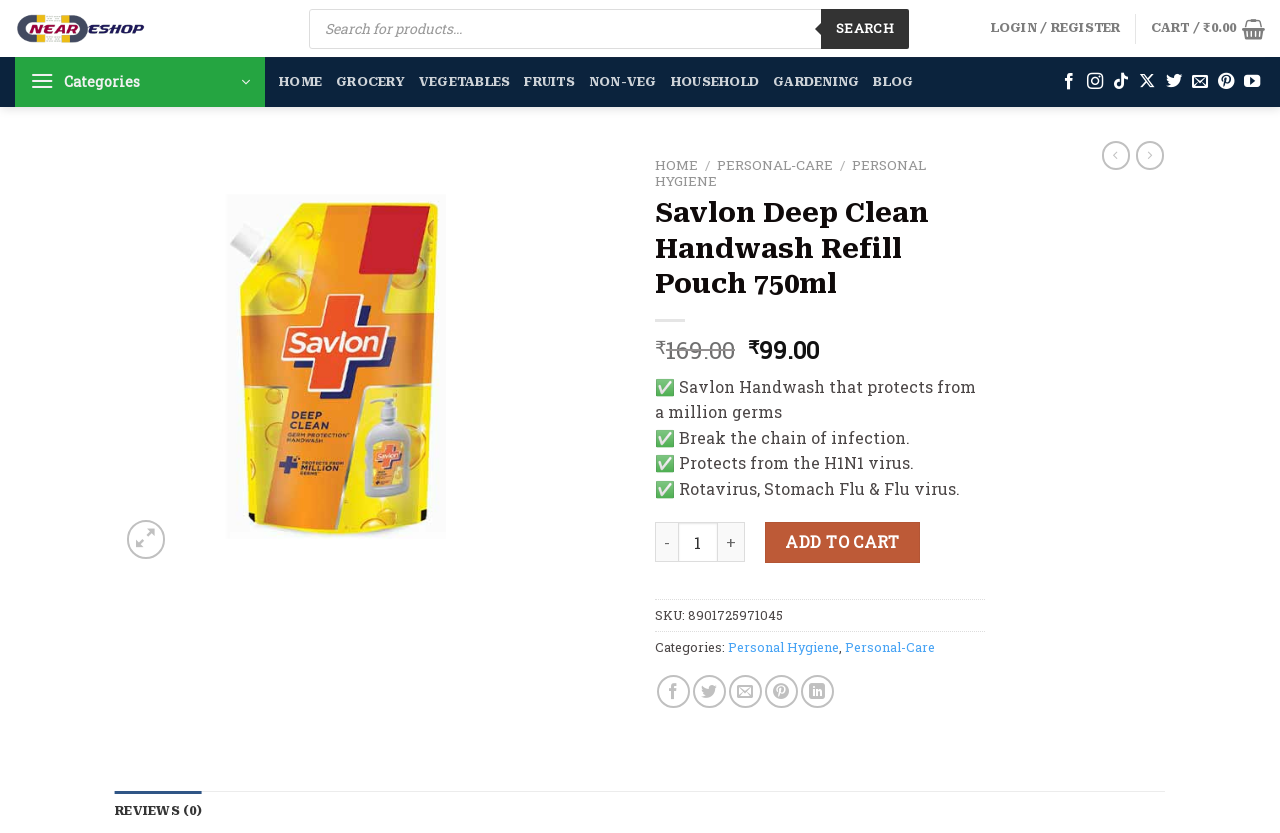Find the bounding box of the web element that fits this description: "Login / Register".

[0.774, 0.01, 0.876, 0.059]